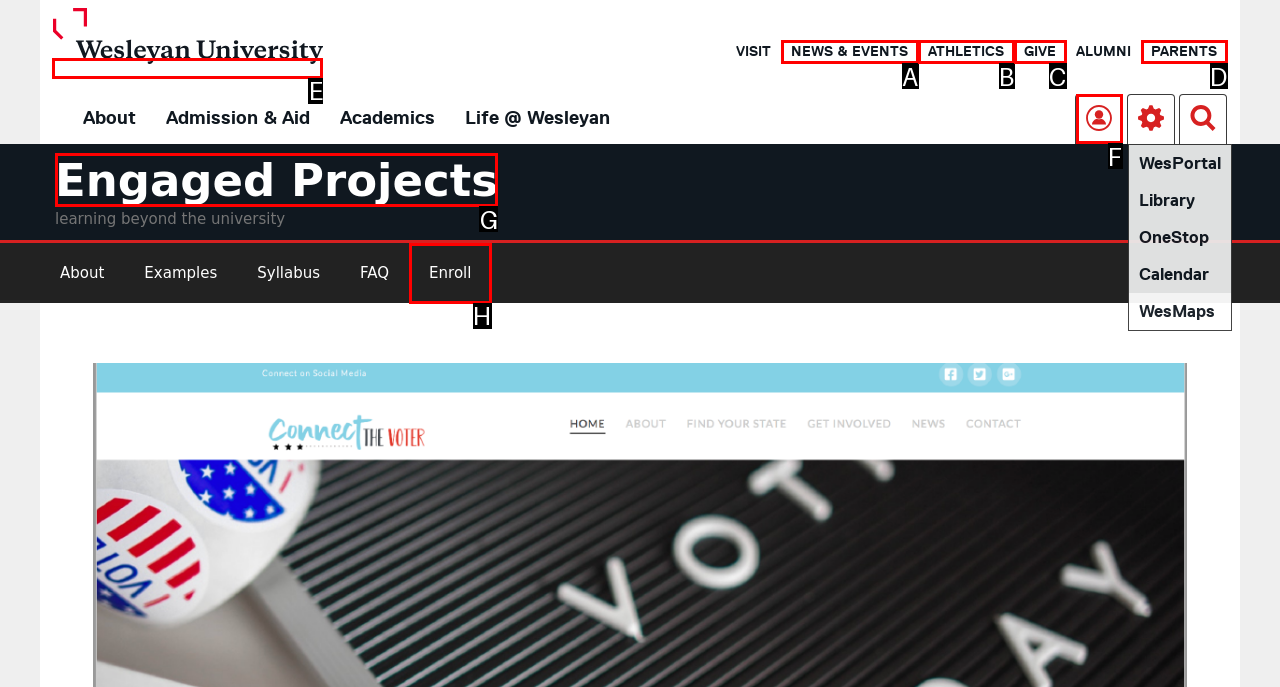Choose the letter that corresponds to the correct button to accomplish the task: view Engaged Projects
Reply with the letter of the correct selection only.

G